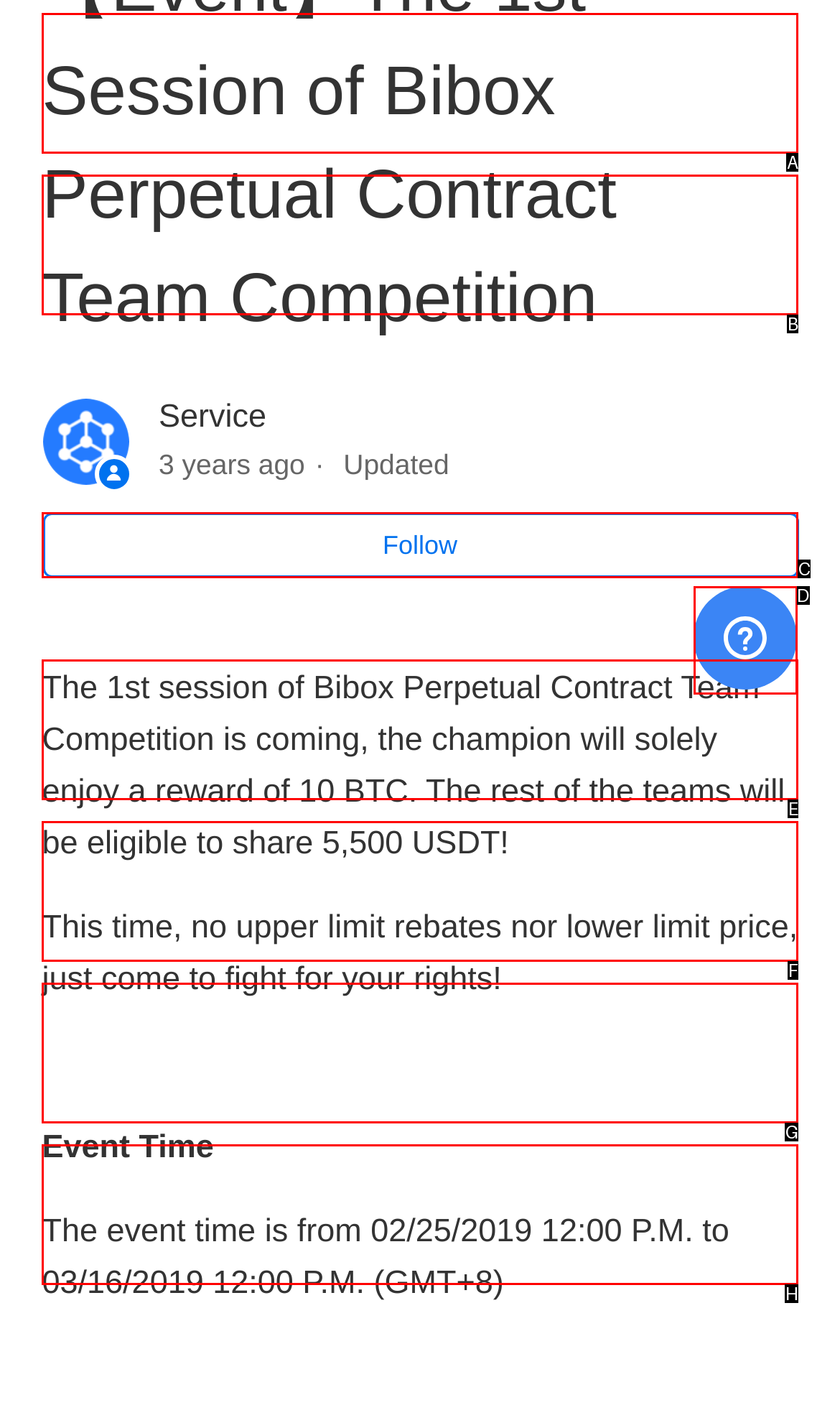Tell me which one HTML element best matches the description: Follow
Answer with the option's letter from the given choices directly.

C